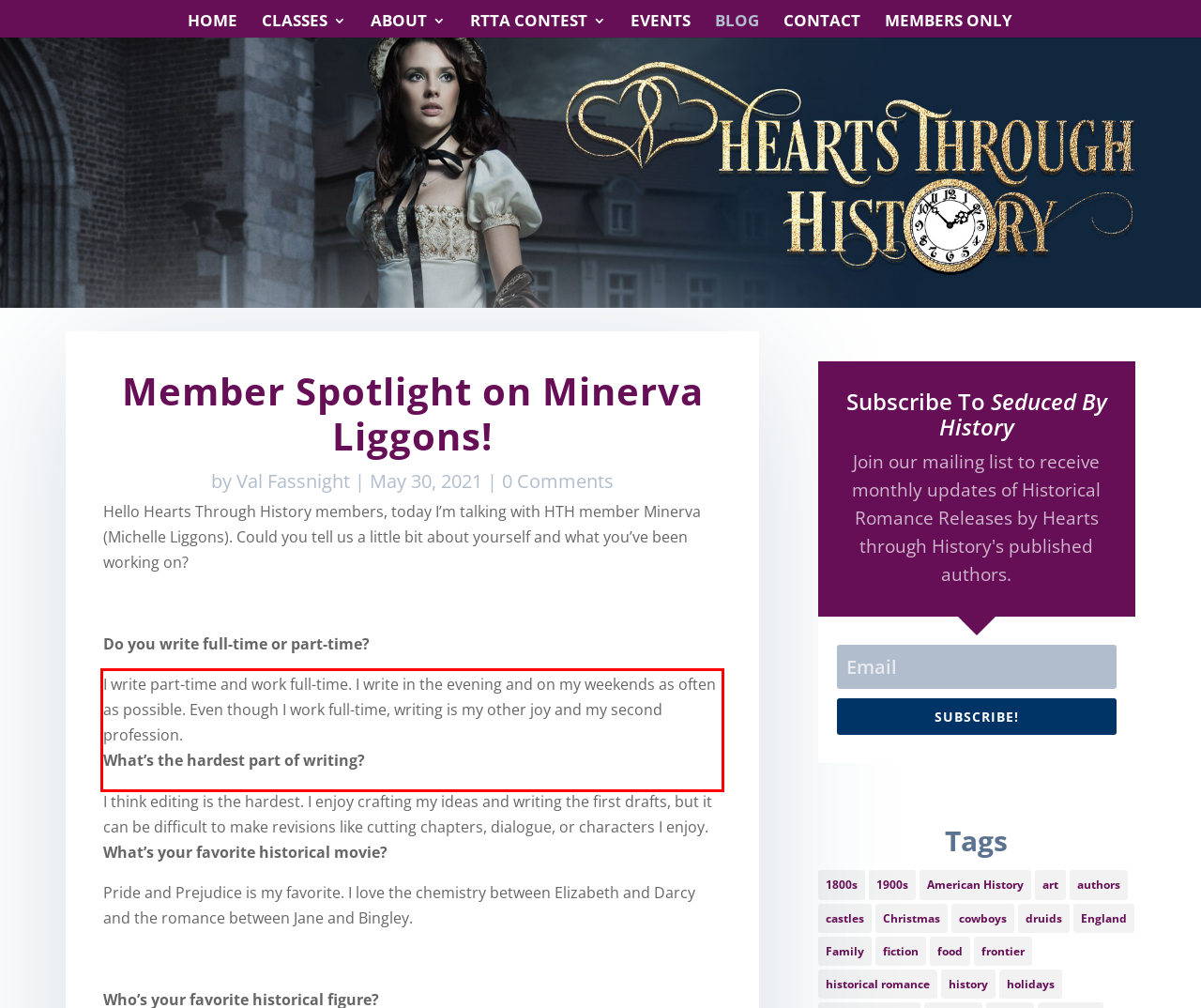You are provided with a screenshot of a webpage that includes a UI element enclosed in a red rectangle. Extract the text content inside this red rectangle.

I write part-time and work full-time. I write in the evening and on my weekends as often as possible. Even though I work full-time, writing is my other joy and my second profession. What’s the hardest part of writing?